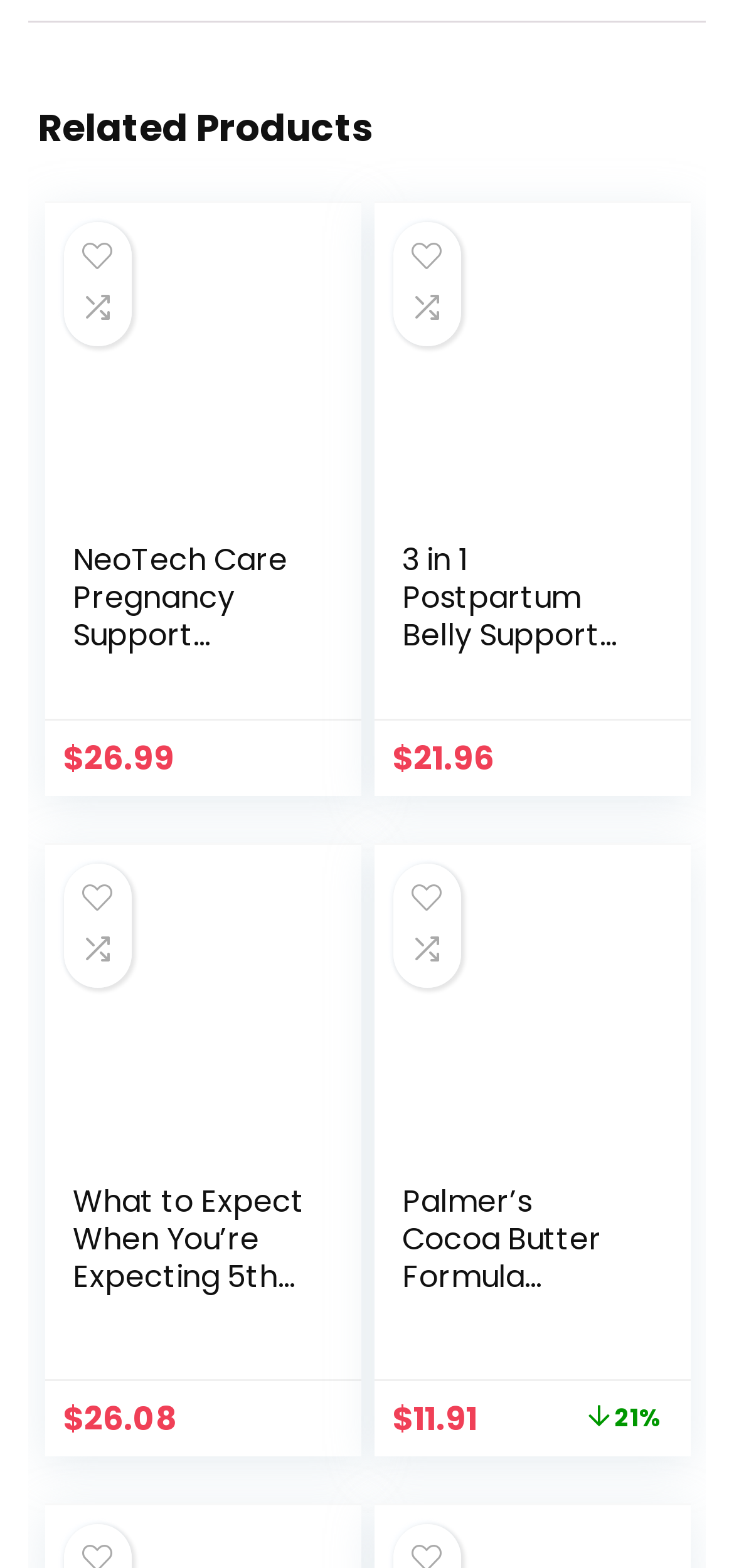What is the price of the NeoTech Care Pregnancy Support Maternity Belt?
Give a one-word or short phrase answer based on the image.

$26.99